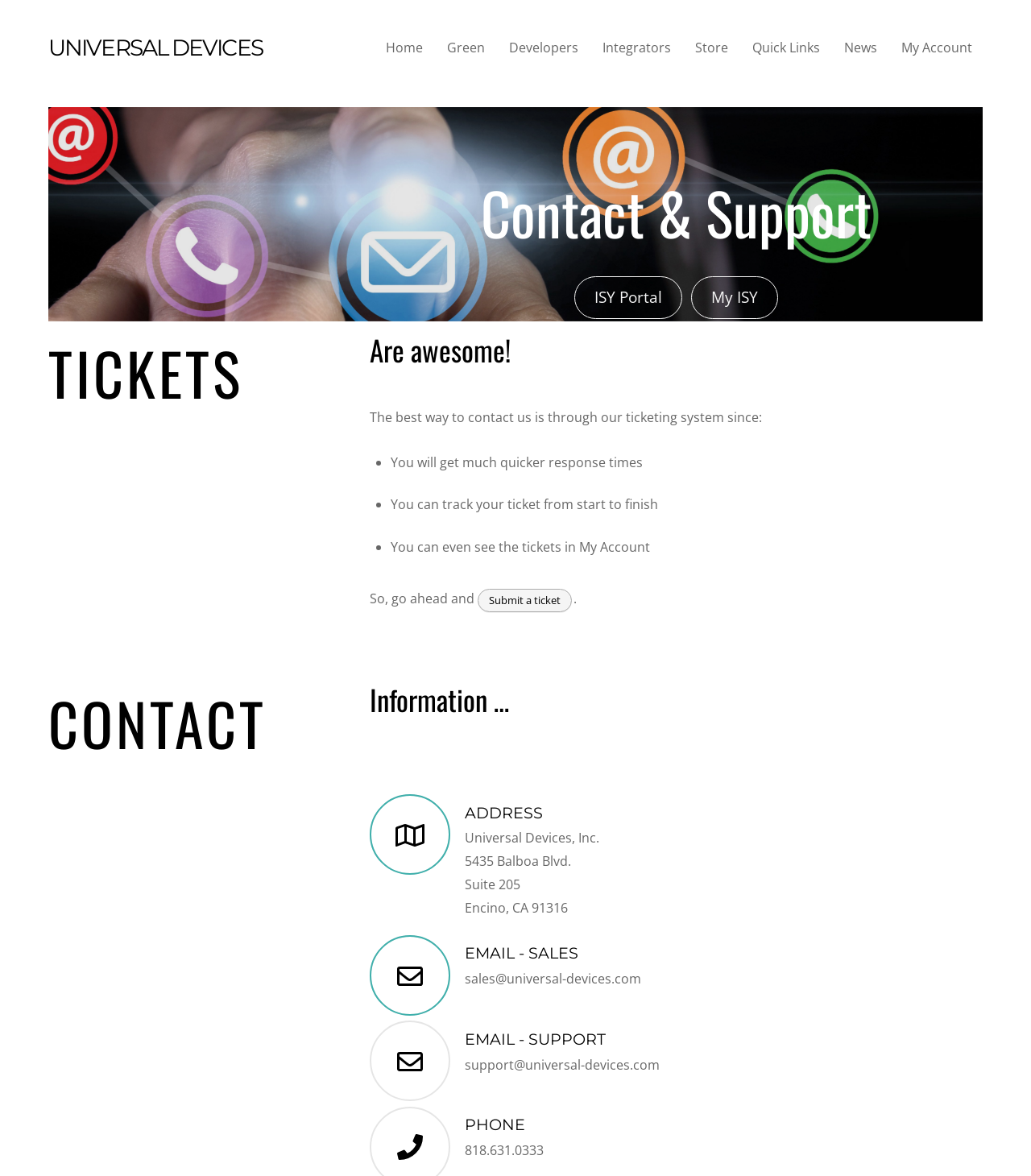Please determine the bounding box coordinates of the element to click in order to execute the following instruction: "Send an email to sales". The coordinates should be four float numbers between 0 and 1, specified as [left, top, right, bottom].

[0.359, 0.824, 0.437, 0.839]